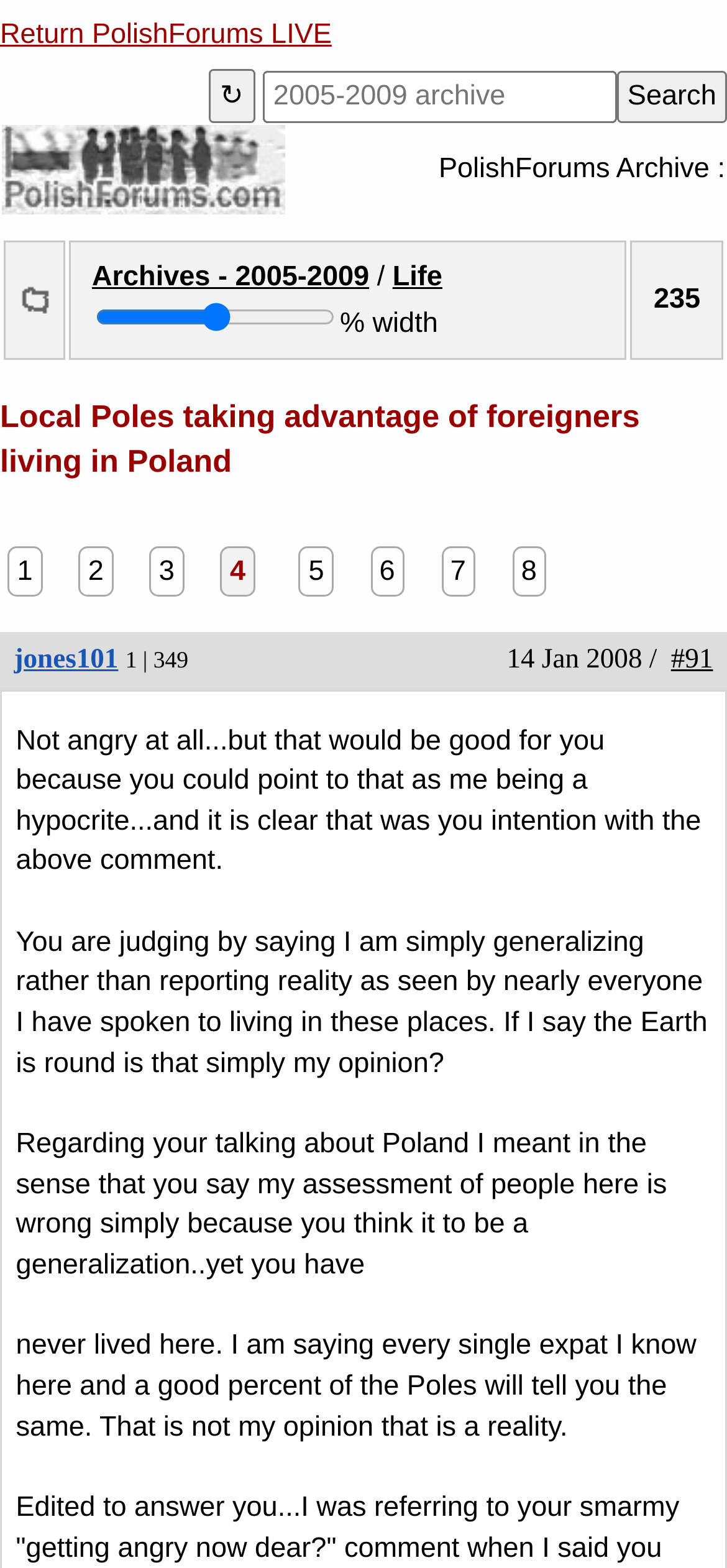Bounding box coordinates are specified in the format (top-left x, top-left y, bottom-right x, bottom-right y). All values are floating point numbers bounded between 0 and 1. Please provide the bounding box coordinate of the region this sentence describes: Toggle navigation

None